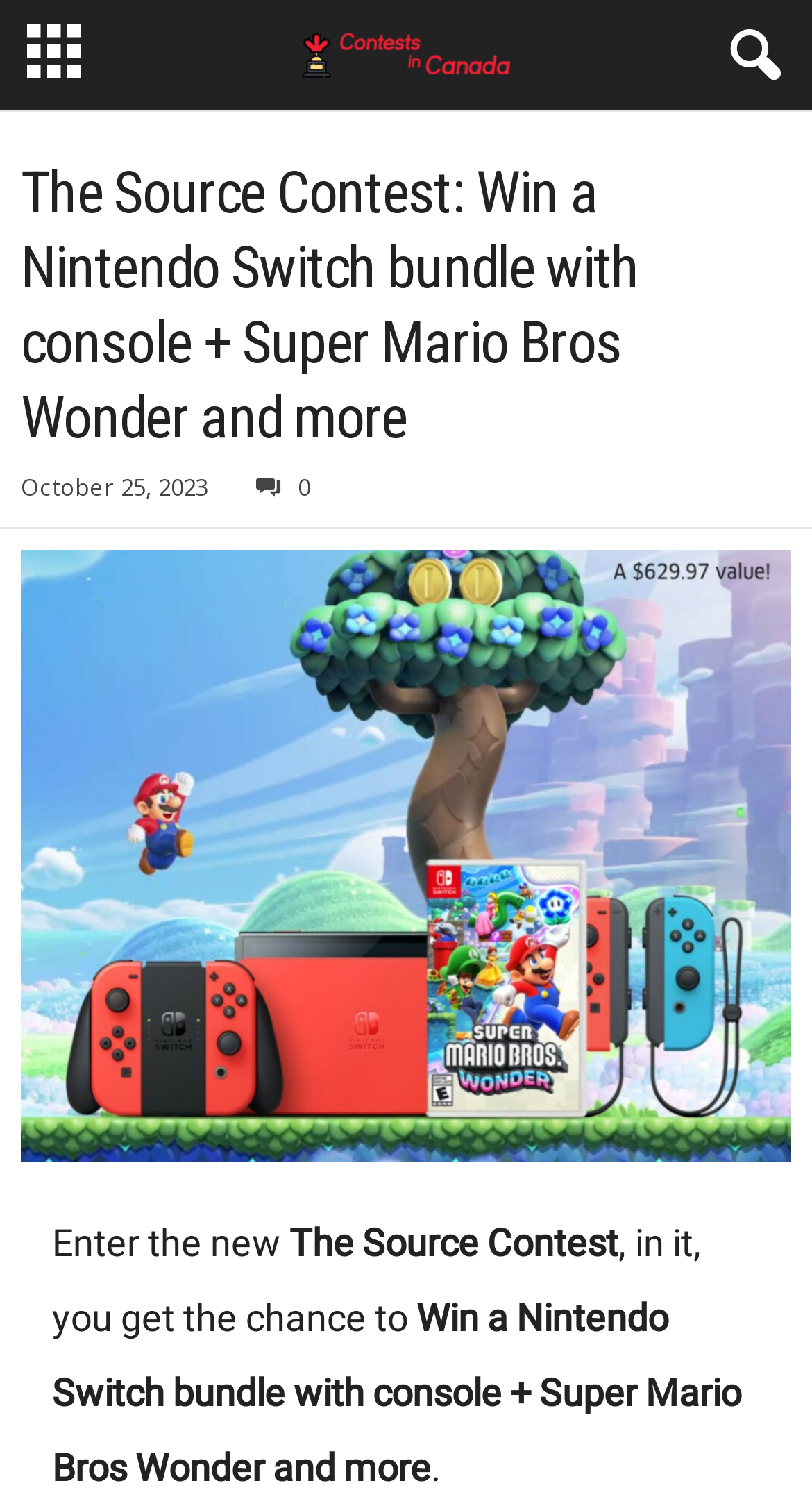What is the contest about?
Please give a detailed and elaborate answer to the question.

Based on the webpage, the contest is about winning a Nintendo Switch bundle with console + Super Mario Bros Wonder and more, as indicated by the text 'Win a Nintendo Switch bundle with console + Super Mario Bros Wonder and more'.